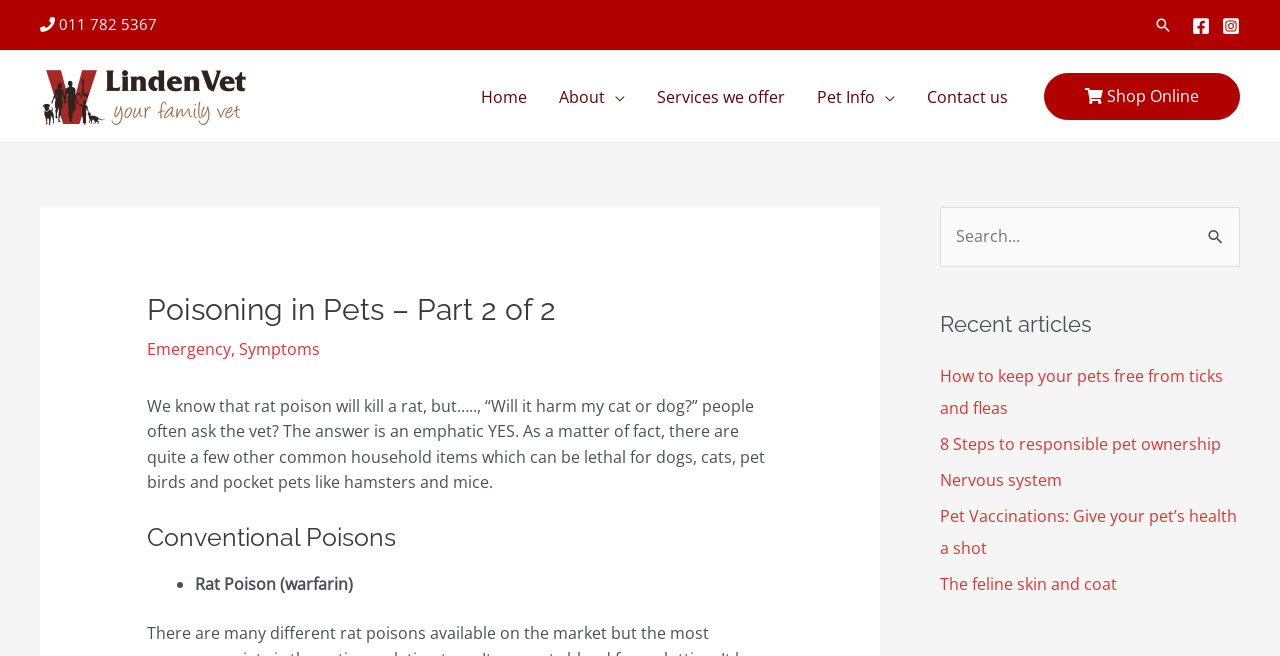Find the bounding box coordinates for the area that should be clicked to accomplish the instruction: "Call the clinic".

[0.031, 0.022, 0.123, 0.052]